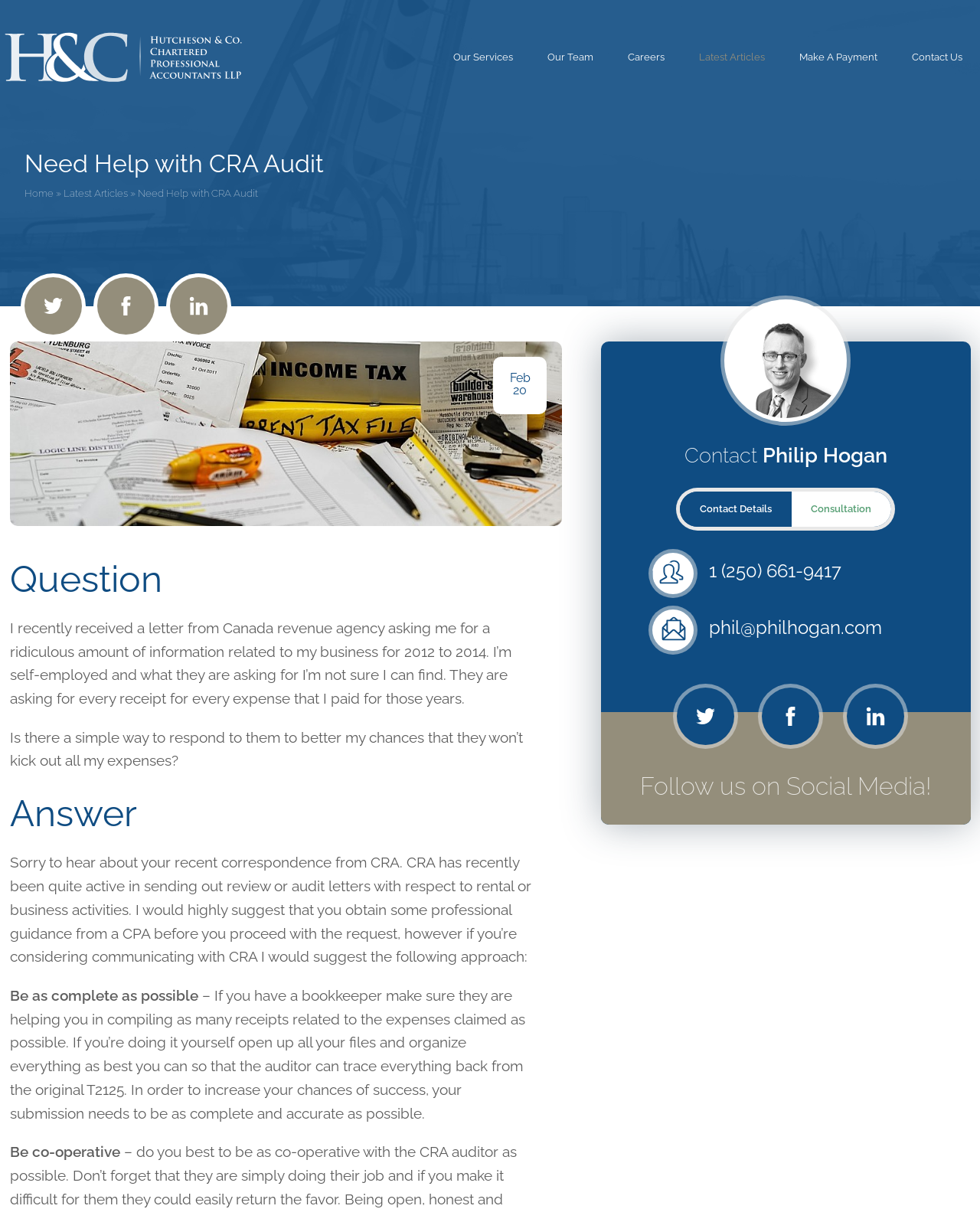Elaborate on the webpage's design and content in a detailed caption.

This webpage appears to be a professional services website, specifically an accounting firm. At the top, there is a navigation menu with links to various sections of the website, including "Our Services", "Our Team", "Careers", "Latest Articles", "Make A Payment", and "Contact Us". 

Below the navigation menu, there is a large heading that reads "Need Help with CRA Audit". To the right of this heading, there are links to "Home" and "Latest Articles", separated by a right-facing arrow symbol. 

Further down, there are three social media links to Twitter, Facebook, and LinkedIn, followed by a date "Feb 20". 

The main content of the webpage is a question-and-answer section. The question is posed by someone who has received a letter from the Canada Revenue Agency asking for a large amount of information related to their business. The questioner is unsure how to respond and is seeking advice. 

The answer is provided below the question, and it advises the questioner to seek professional guidance from a CPA. The answer also provides some general advice on how to respond to the CRA, including being as complete and accurate as possible and being cooperative. 

To the right of the question-and-answer section, there is an image of a person, Philip Hogan, with a link to "Contact" and "Consultation" details below. There are also links to contact information, including a phone number and email address. 

At the very bottom of the webpage, there are more social media links to Twitter, Facebook, and LinkedIn, along with a call to "Follow us on Social Media!".